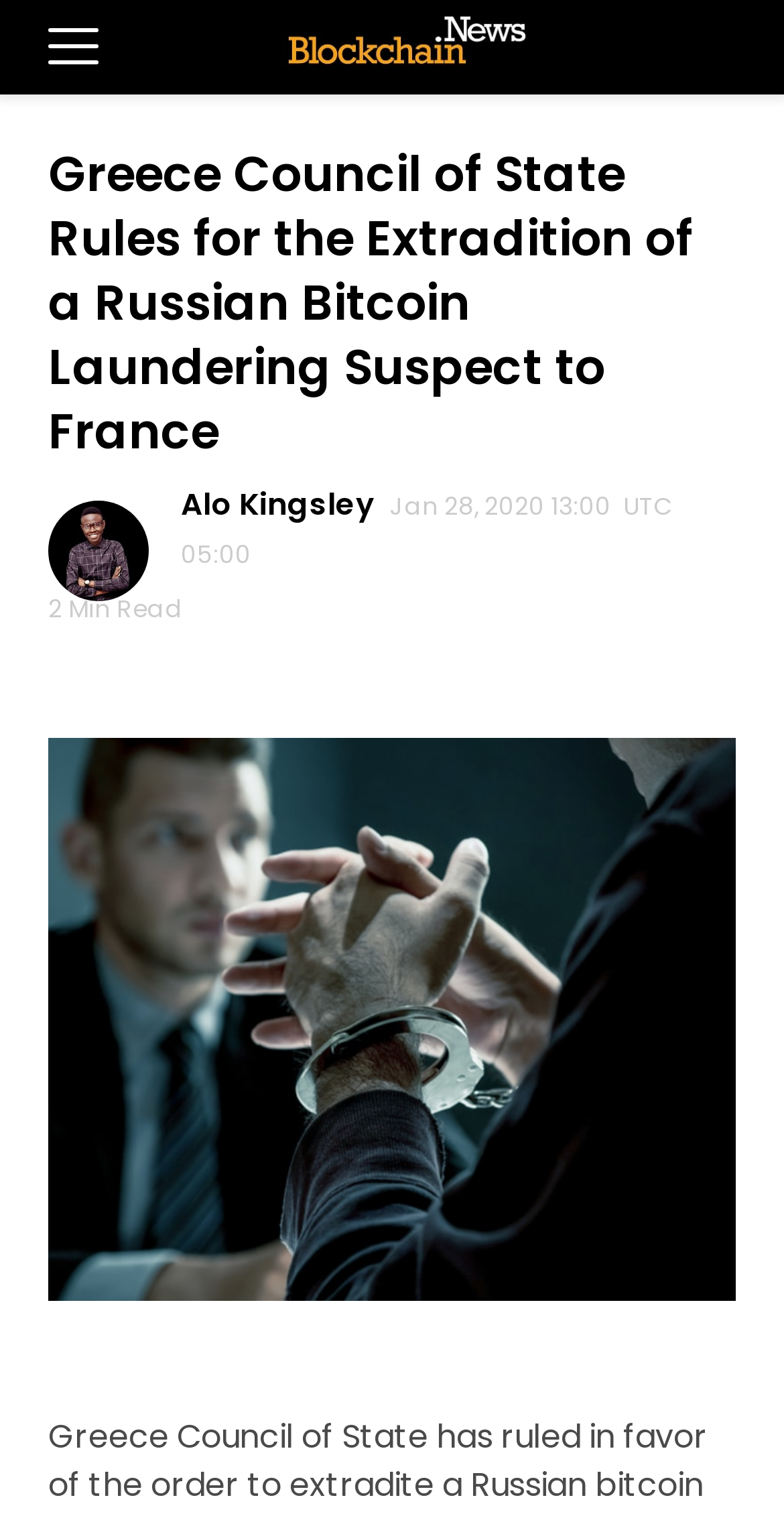Based on the image, please respond to the question with as much detail as possible:
What is the topic of the article?

I found the topic of the article by looking at the main heading element with the text 'Greece Council of State Rules for the Extradition of a Russian Bitcoin Laundering Suspect to France' which is located at the top of the webpage.